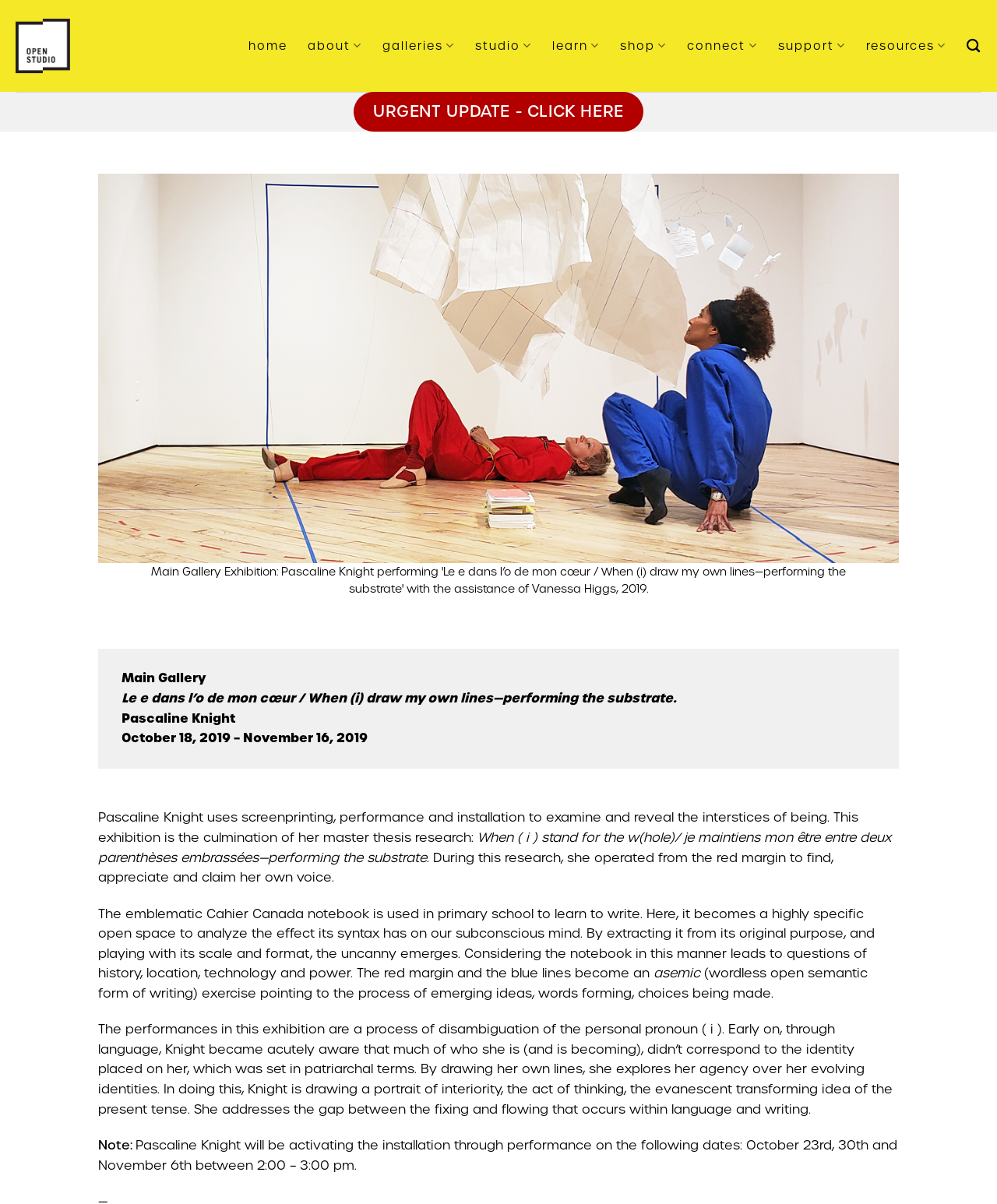Determine the bounding box for the UI element that matches this description: "URGENT UPDATE - CLICK HERE".

[0.354, 0.076, 0.646, 0.109]